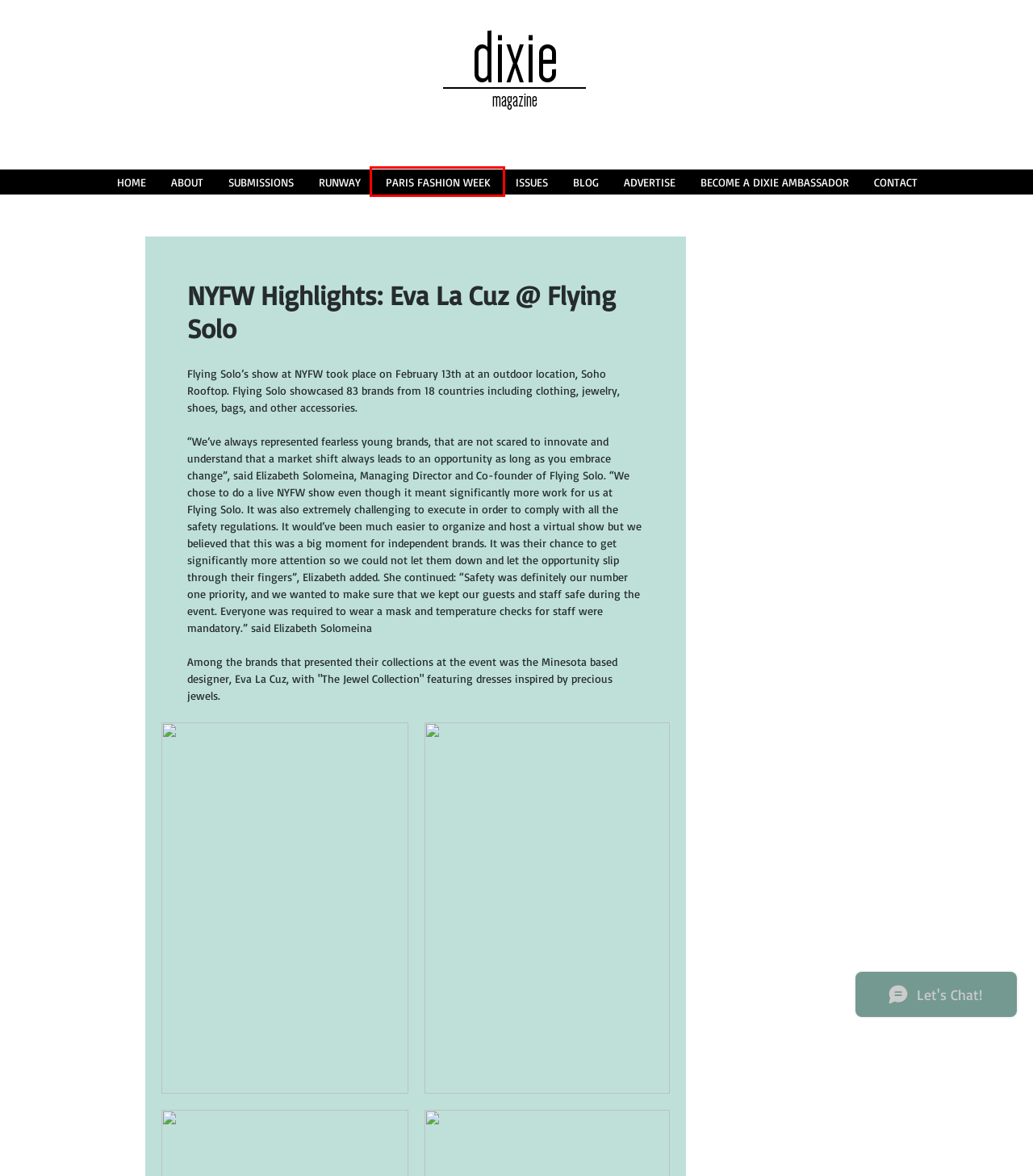You have a screenshot of a webpage with a red bounding box around an element. Select the webpage description that best matches the new webpage after clicking the element within the red bounding box. Here are the descriptions:
A. BECOME A DIXIE AMBASSADOR  | dixie
B. About
C. Dixie Magazine | MagCloud
D. PARIS FASHION WEEK | dixie
E. HOME | dixie
F. SUBMISSIONS | dixie
G. ADVERTISE | dixie
H. Contact

D